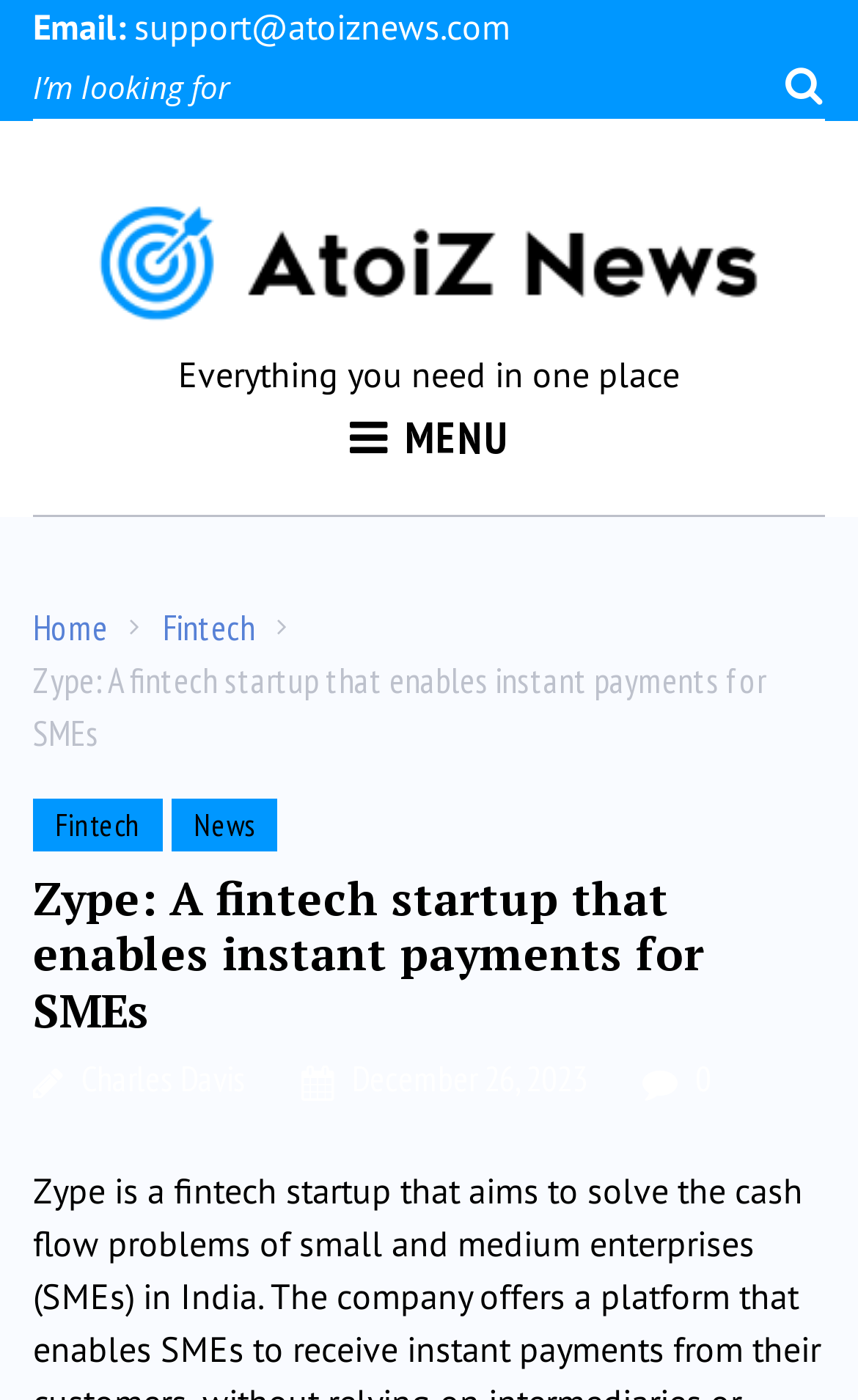Identify the bounding box coordinates for the element that needs to be clicked to fulfill this instruction: "search for something". Provide the coordinates in the format of four float numbers between 0 and 1: [left, top, right, bottom].

[0.038, 0.038, 0.962, 0.086]